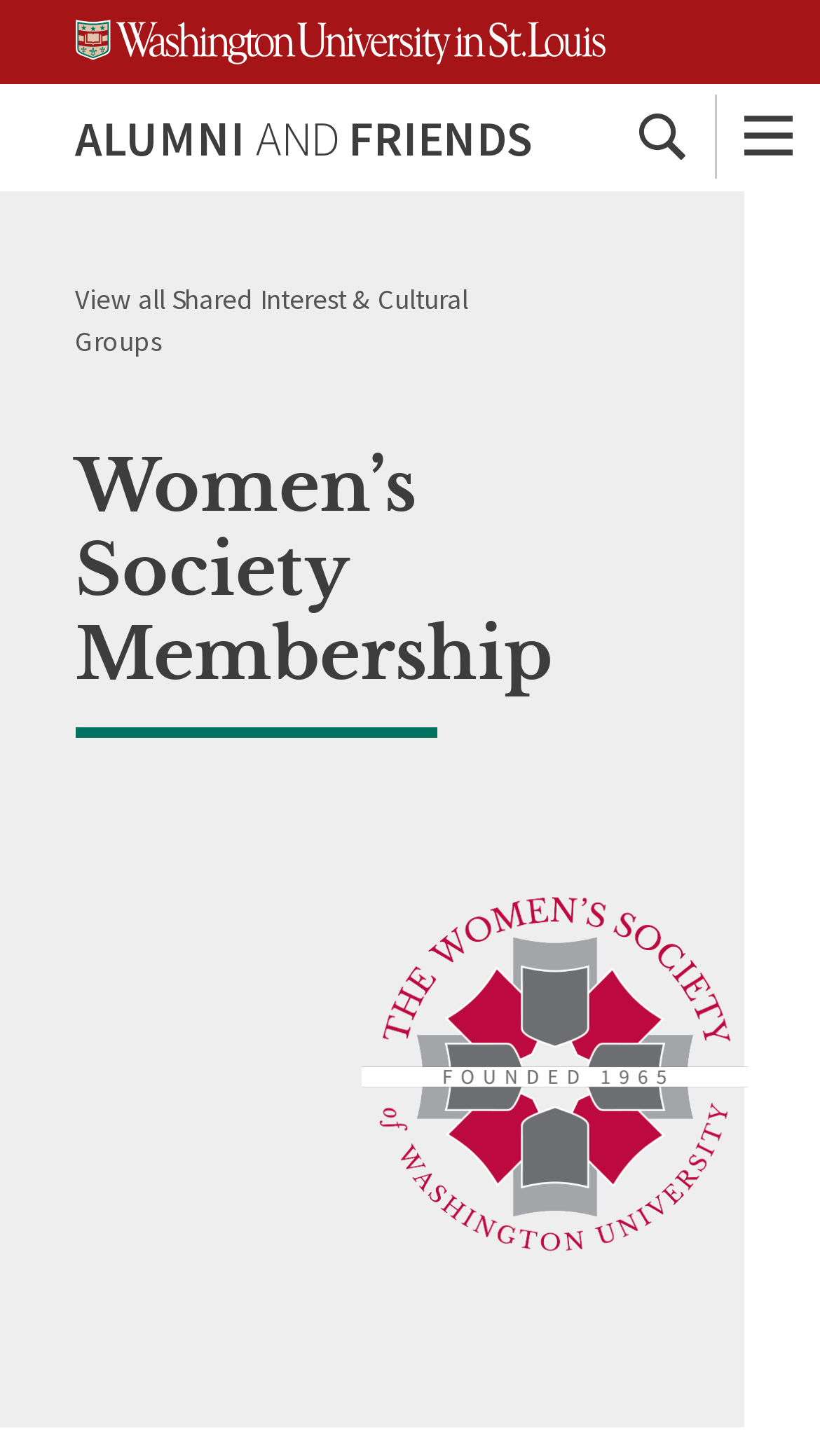Offer a detailed explanation of the webpage layout and contents.

The webpage appears to be a membership page for the Women's Society at Washington University in St. Louis. At the top left corner, there are three "Skip to" links, allowing users to navigate to different sections of the page. Next to these links, there is a university logo image. 

Below the logo, there is a prominent link to "ALUMNI AND FRIENDS" and a search button with a magnifying glass icon to its right. The search button is accompanied by another icon. 

On the top right corner, there is a "Menu" button with an icon. 

The main content of the page starts with a link to "View all Shared Interest & Cultural Groups" and a large heading that reads "Women’s Society Membership". 

Below the heading, there is a large figure or image that takes up most of the page's width, likely an illustration or a graphic related to the Women's Society Membership. 

The meta description mentions becoming a member and using an online gift form to pay annual dues, suggesting that the page may provide information or a form for users to join or renew their membership.